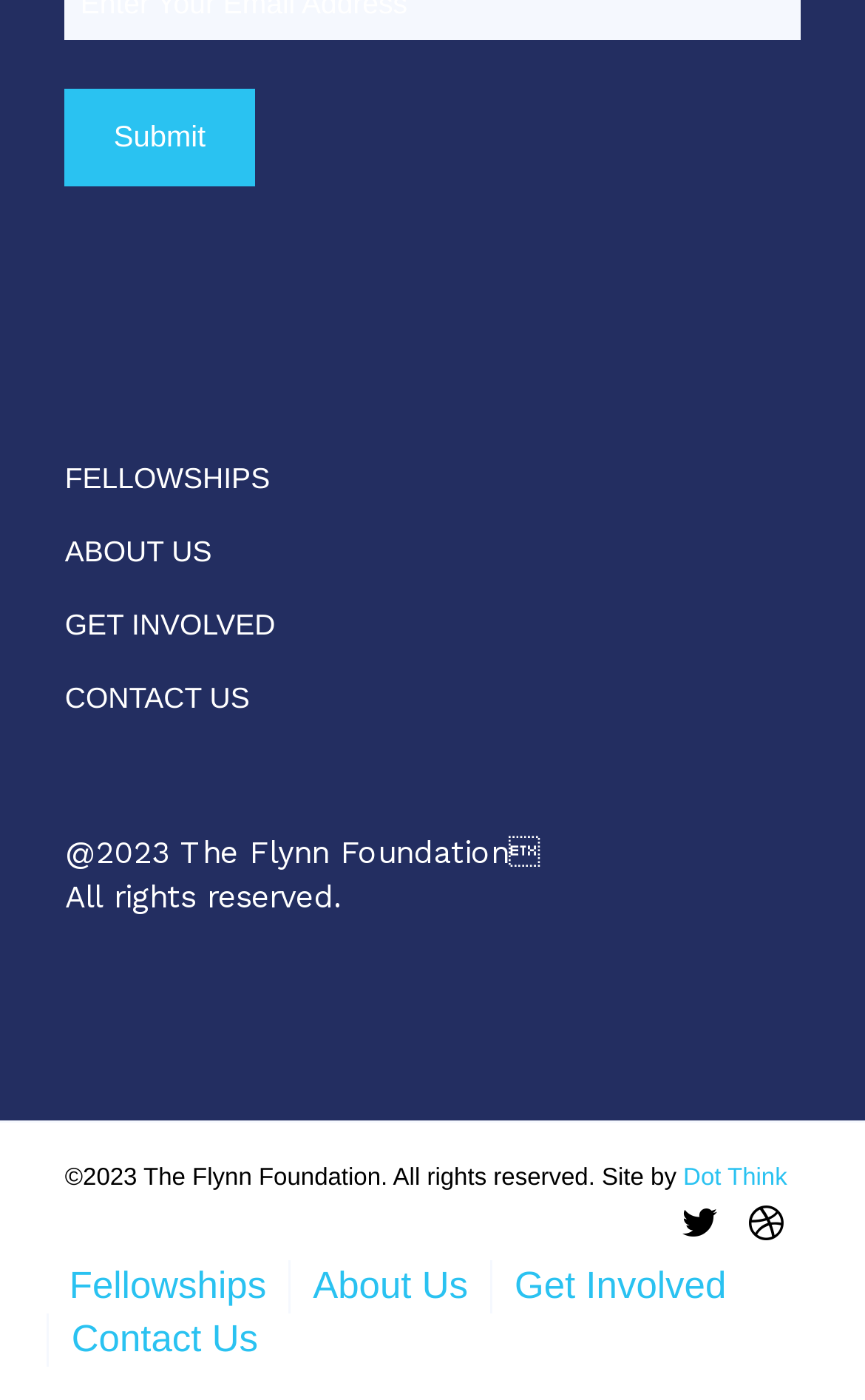Specify the bounding box coordinates (top-left x, top-left y, bottom-right x, bottom-right y) of the UI element in the screenshot that matches this description: Get Involved

[0.595, 0.904, 0.84, 0.934]